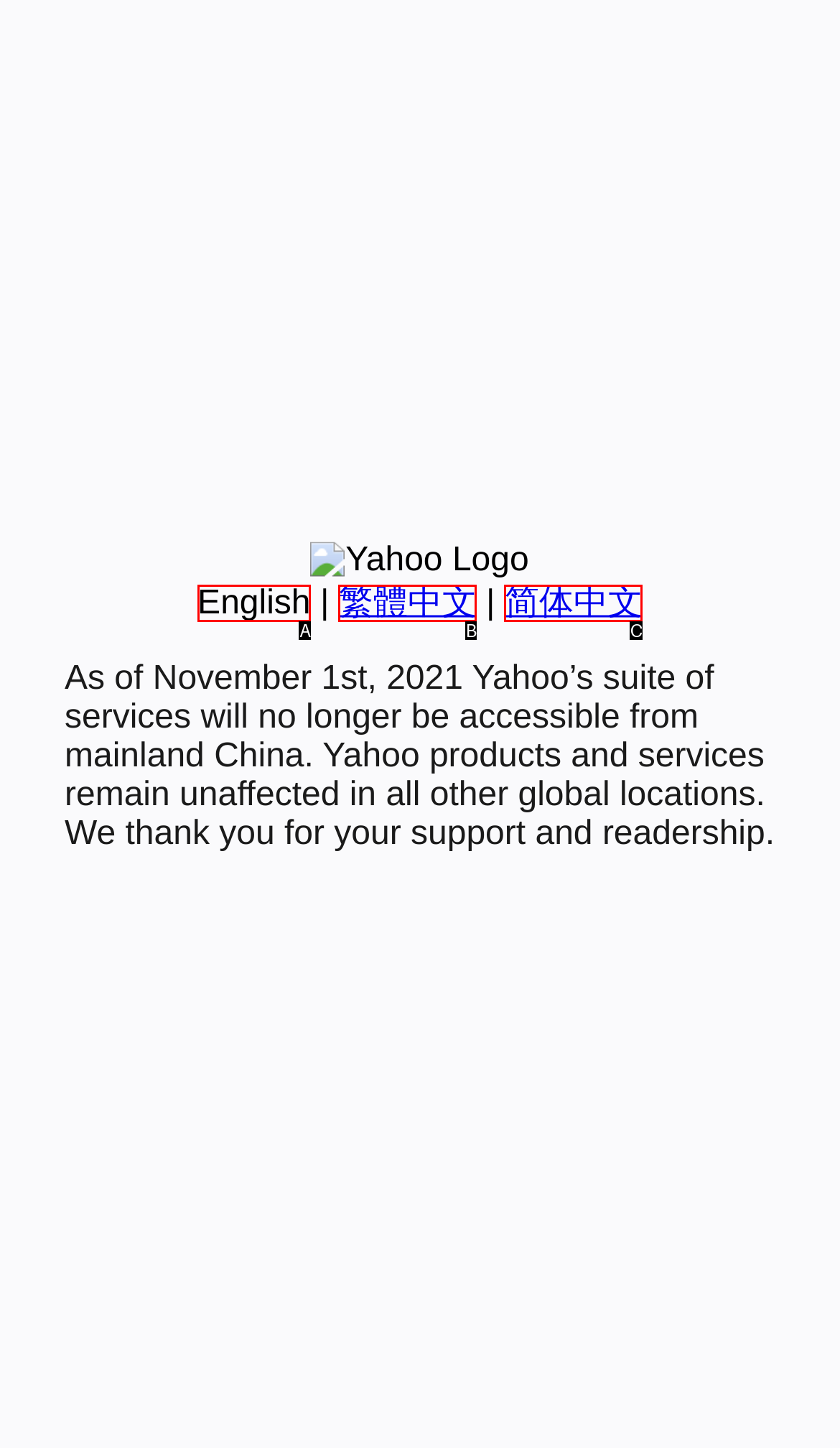Identify which option matches the following description: 简体中文
Answer by giving the letter of the correct option directly.

C